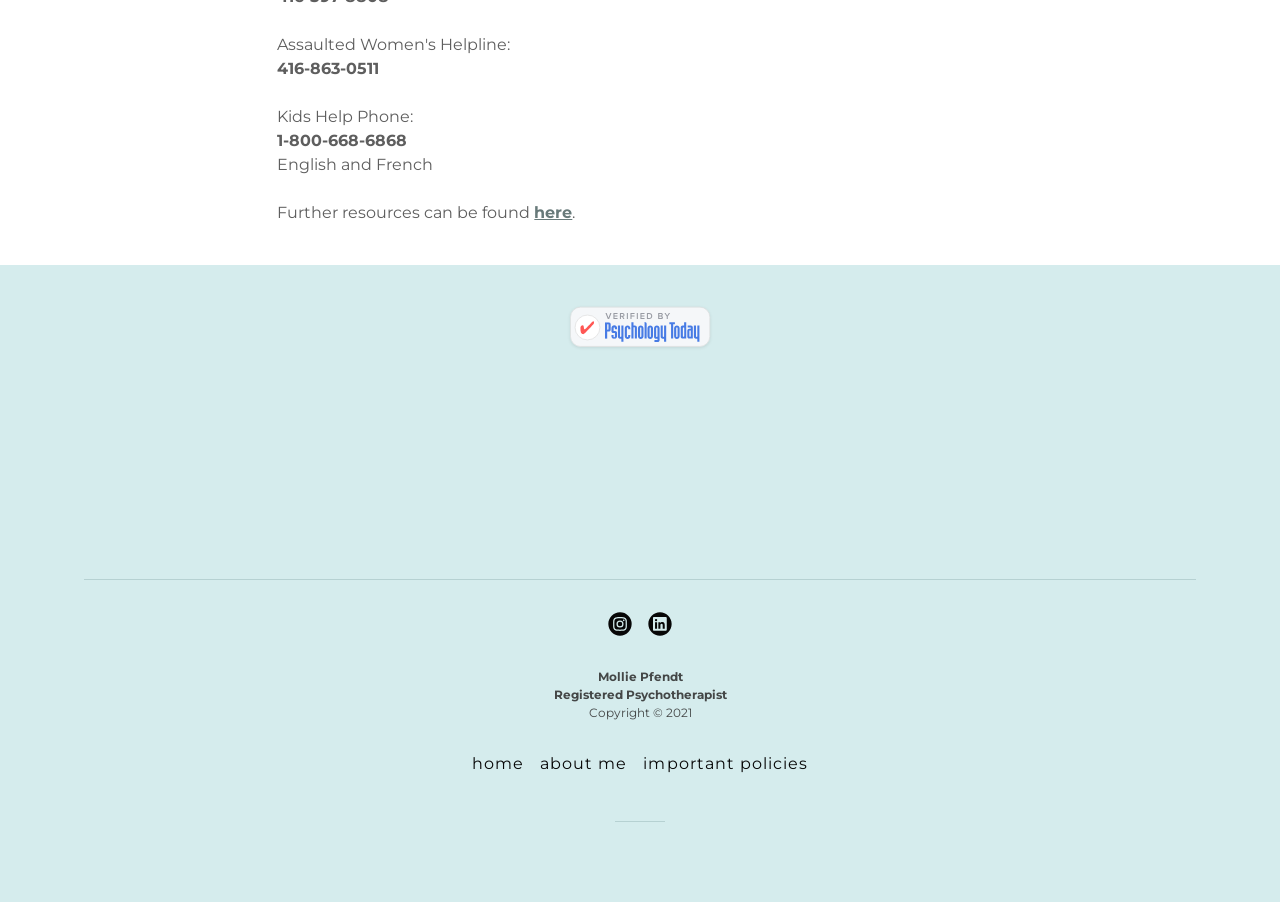What is the text of the first link at the bottom of the page?
Please provide a comprehensive and detailed answer to the question.

I found the text of the first link by looking at the link elements at the bottom of the page, where it says 'home'.